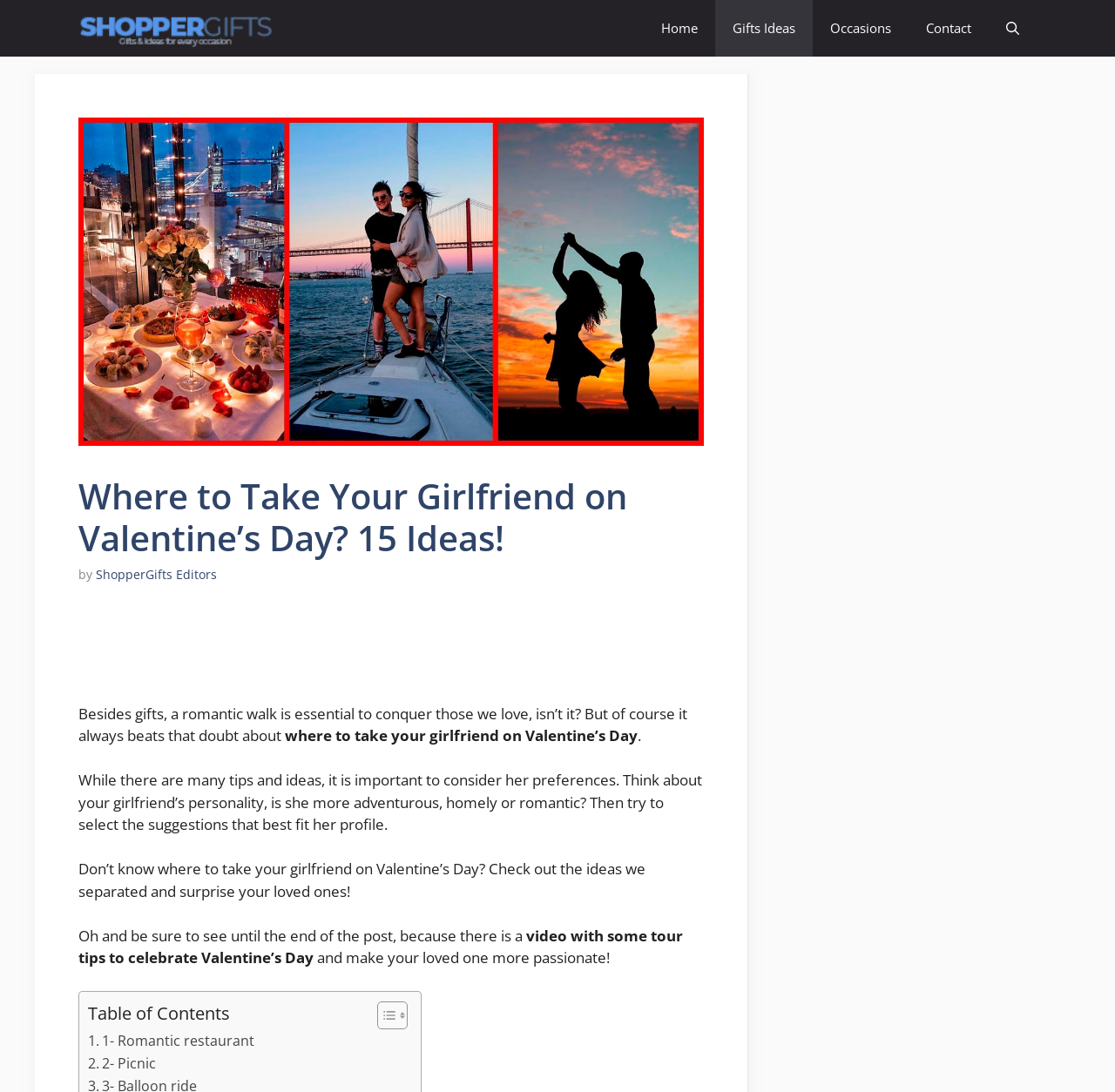How is the content organized on this webpage?
Use the image to give a comprehensive and detailed response to the question.

The webpage uses a table of contents to organize its content, making it easier for users to navigate and find specific ideas or sections. This table of contents is interactive, allowing users to toggle its visibility.